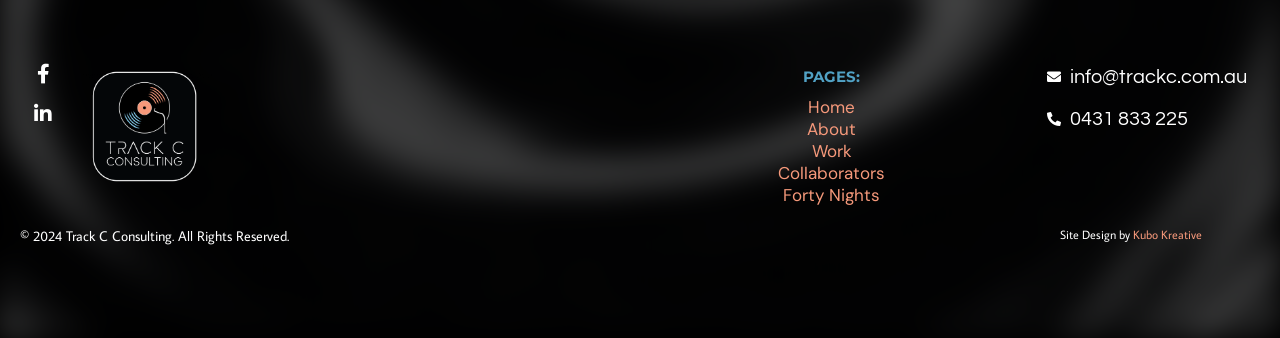What is the name of the company?
Provide a short answer using one word or a brief phrase based on the image.

Track C Consulting